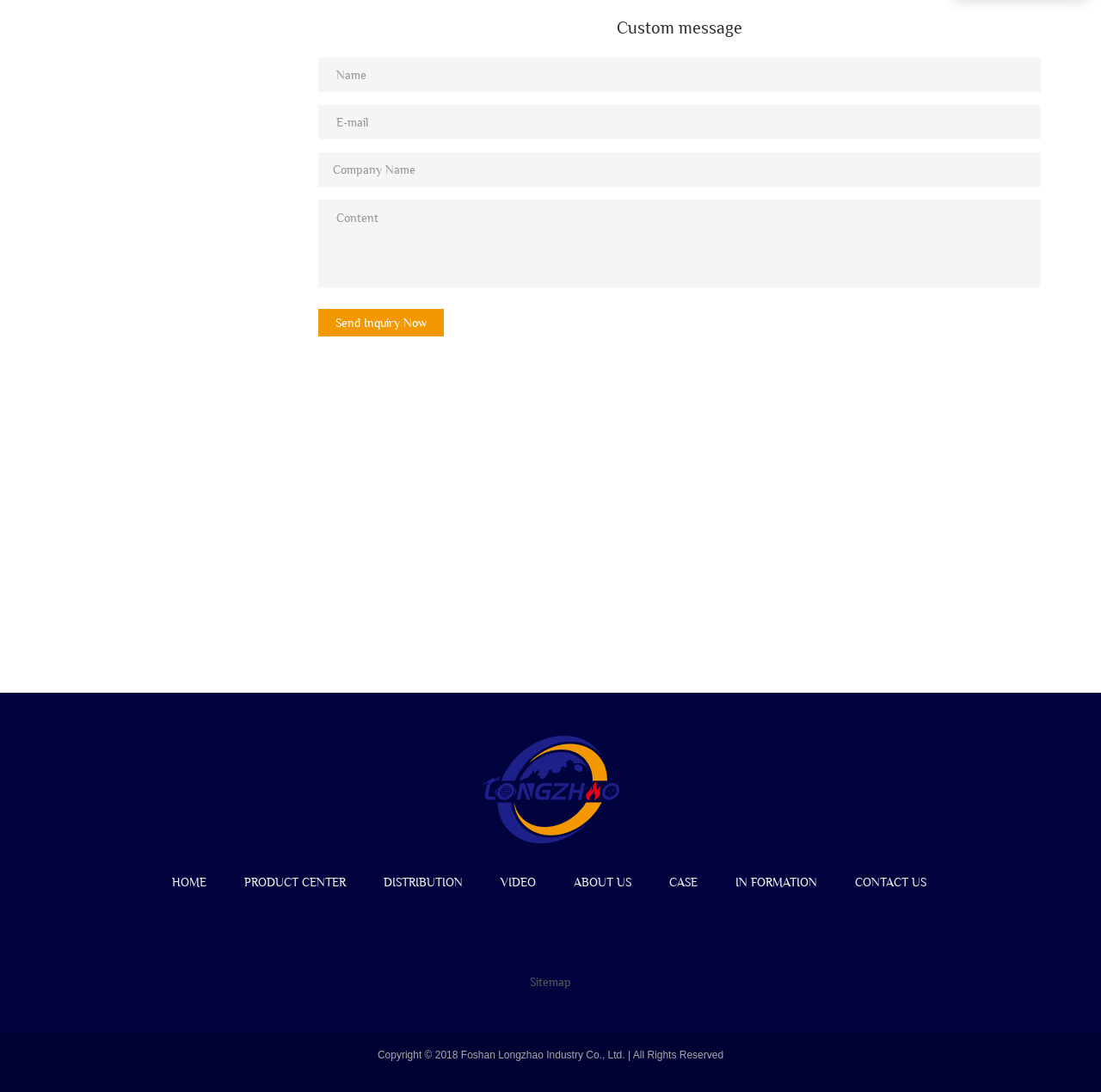Find the bounding box coordinates for the element described here: "Send Inquiry Now".

[0.289, 0.283, 0.403, 0.308]